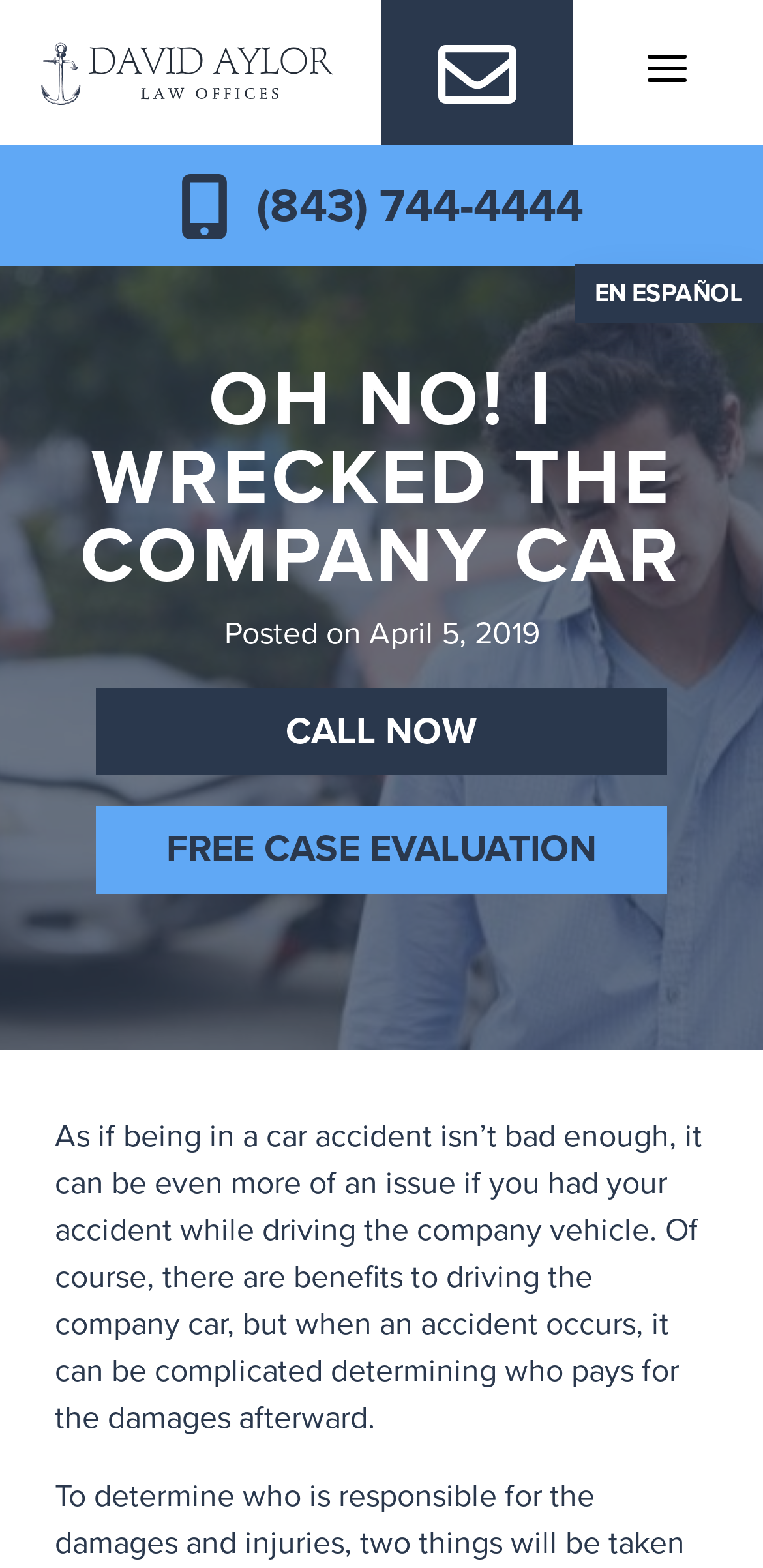Bounding box coordinates should be provided in the format (top-left x, top-left y, bottom-right x, bottom-right y) with all values between 0 and 1. Identify the bounding box for this UI element: Free Case Evaluation

[0.125, 0.514, 0.875, 0.57]